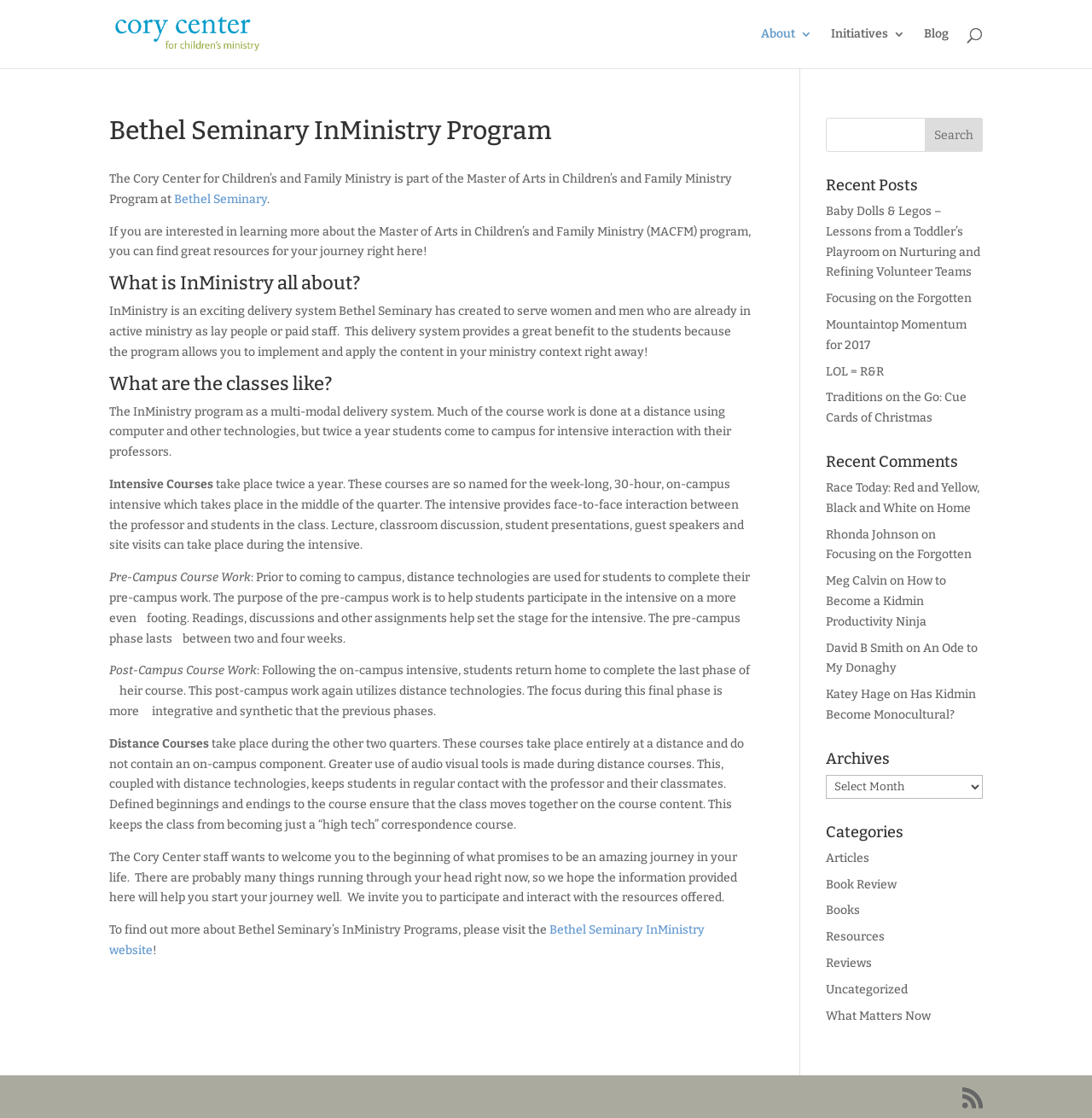Provide a thorough and detailed response to the question by examining the image: 
What is the name of the seminary program?

The name of the seminary program can be found in the heading 'Bethel Seminary InMinistry Program' which is located at the top of the webpage.